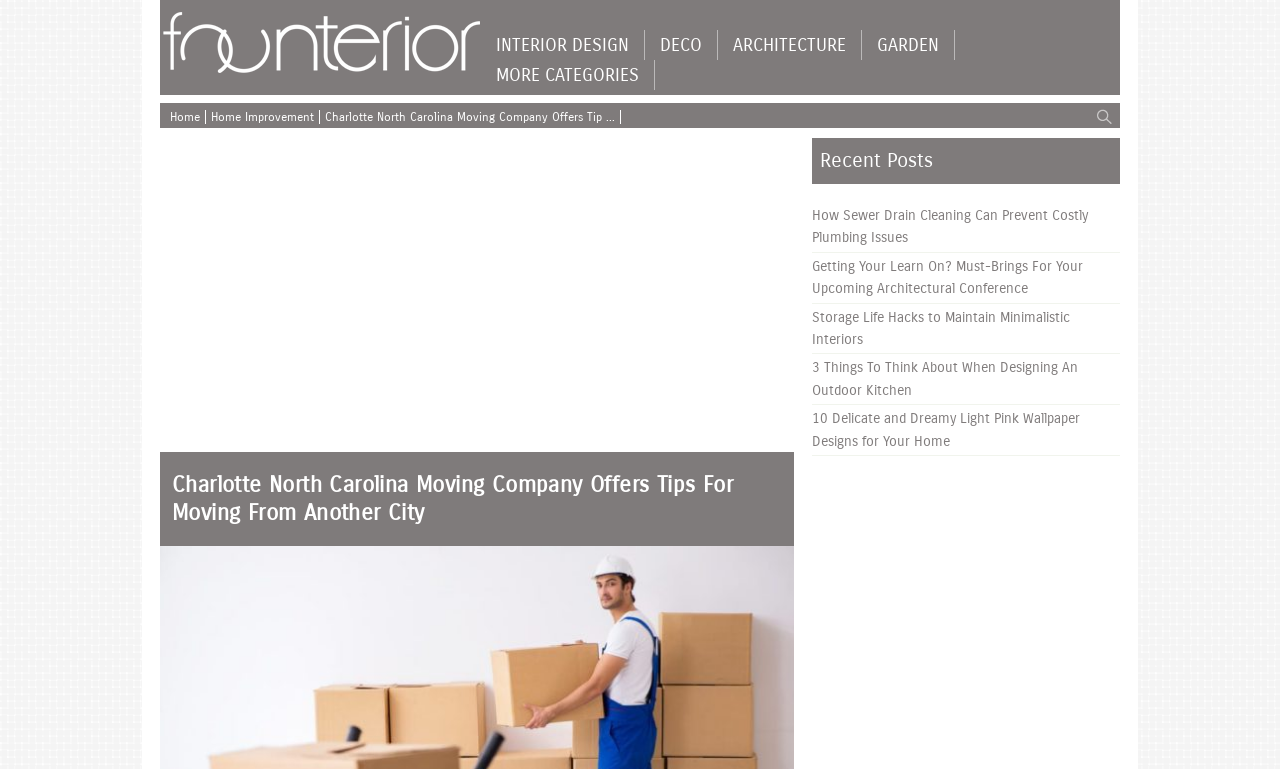Find the bounding box coordinates of the UI element according to this description: "Contact".

None